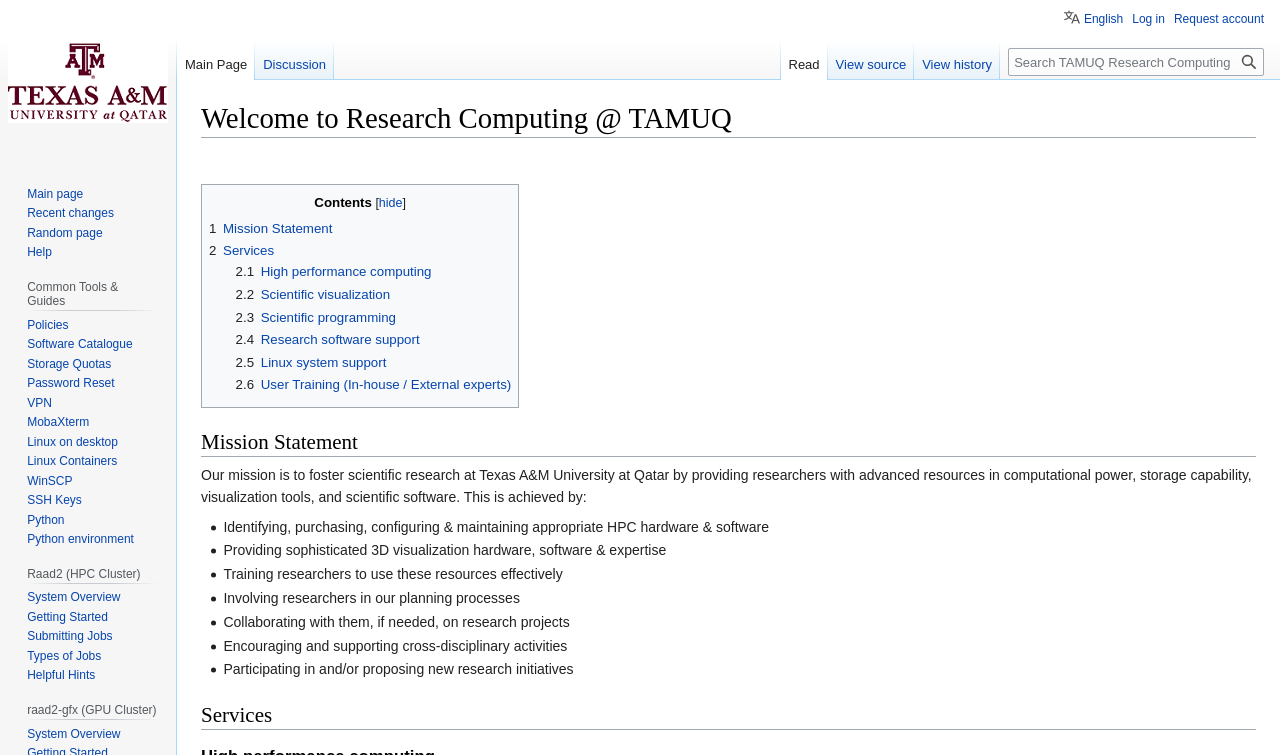Carefully observe the image and respond to the question with a detailed answer:
What is the purpose of the 'Search' function?

The 'Search' function is used to search the TAMUQ Research Computing User Documentation Wiki, allowing users to find specific information or topics within the wiki.